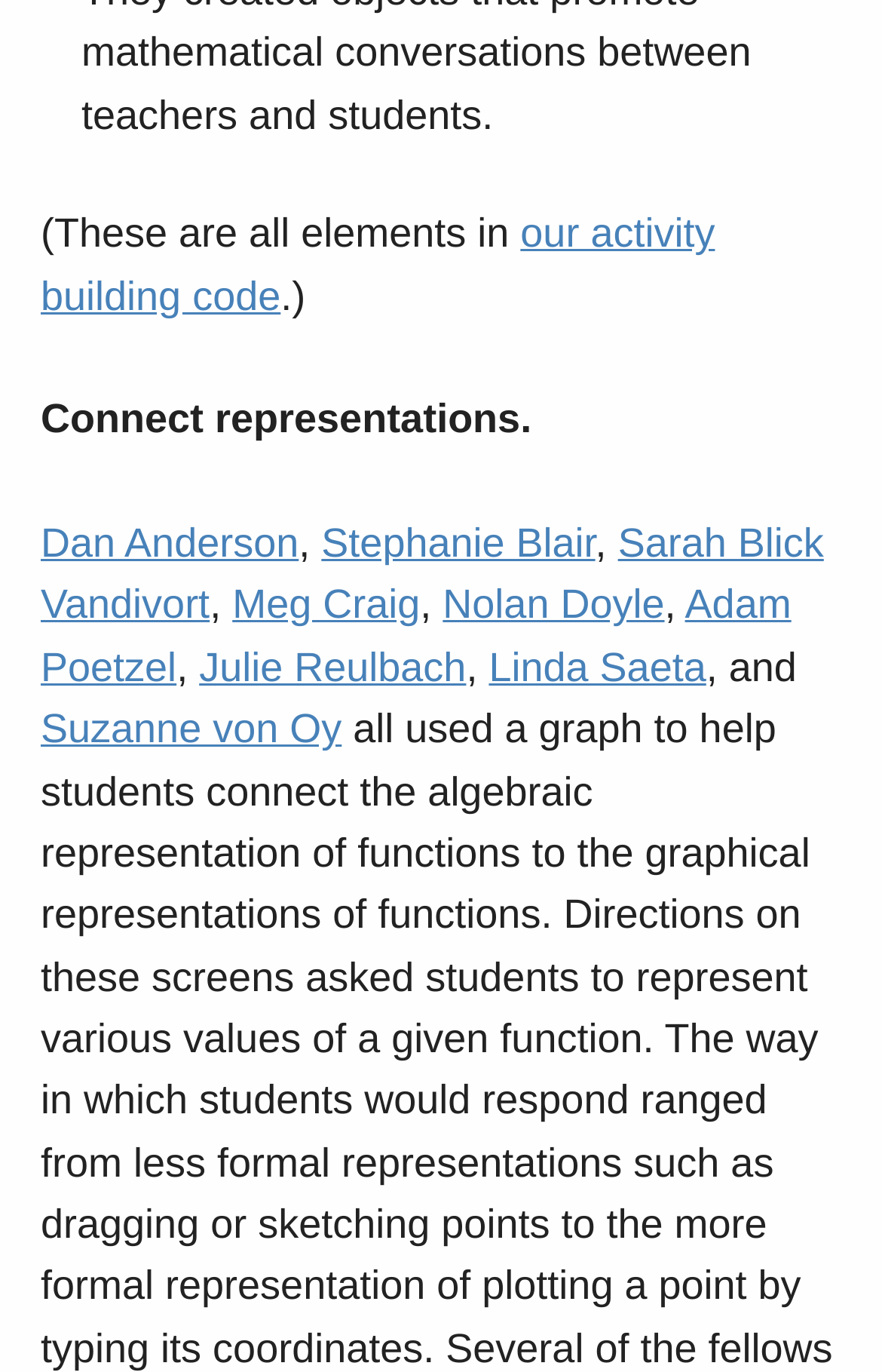Identify the bounding box coordinates of the element to click to follow this instruction: 'Comment on the post'. Ensure the coordinates are four float values between 0 and 1, provided as [left, top, right, bottom].

None